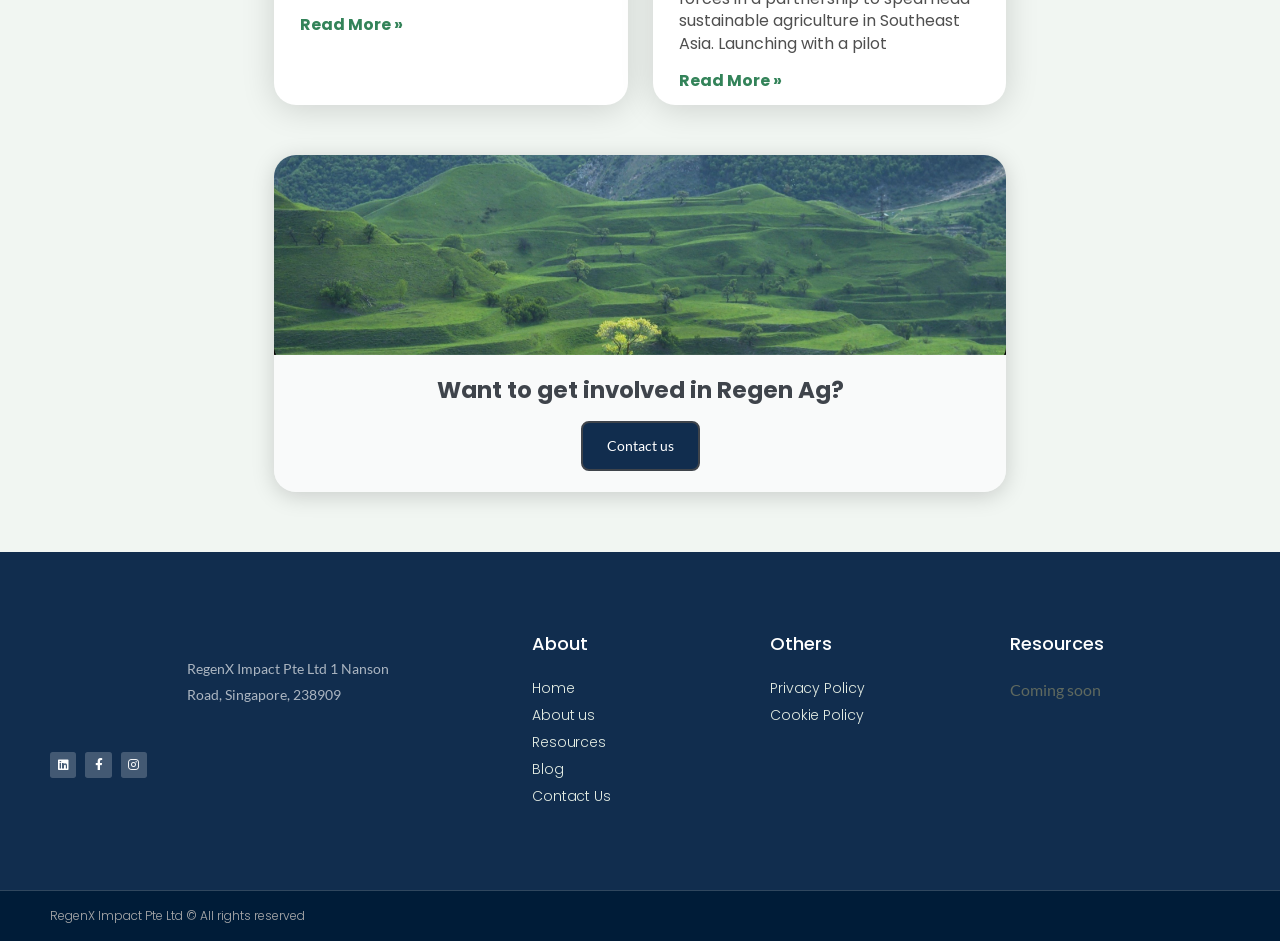Locate the UI element described by parent_node: Email name="email" placeholder="Enter Email" in the provided webpage screenshot. Return the bounding box coordinates in the format (top-left x, top-left y, bottom-right x, bottom-right y), ensuring all values are between 0 and 1.

None